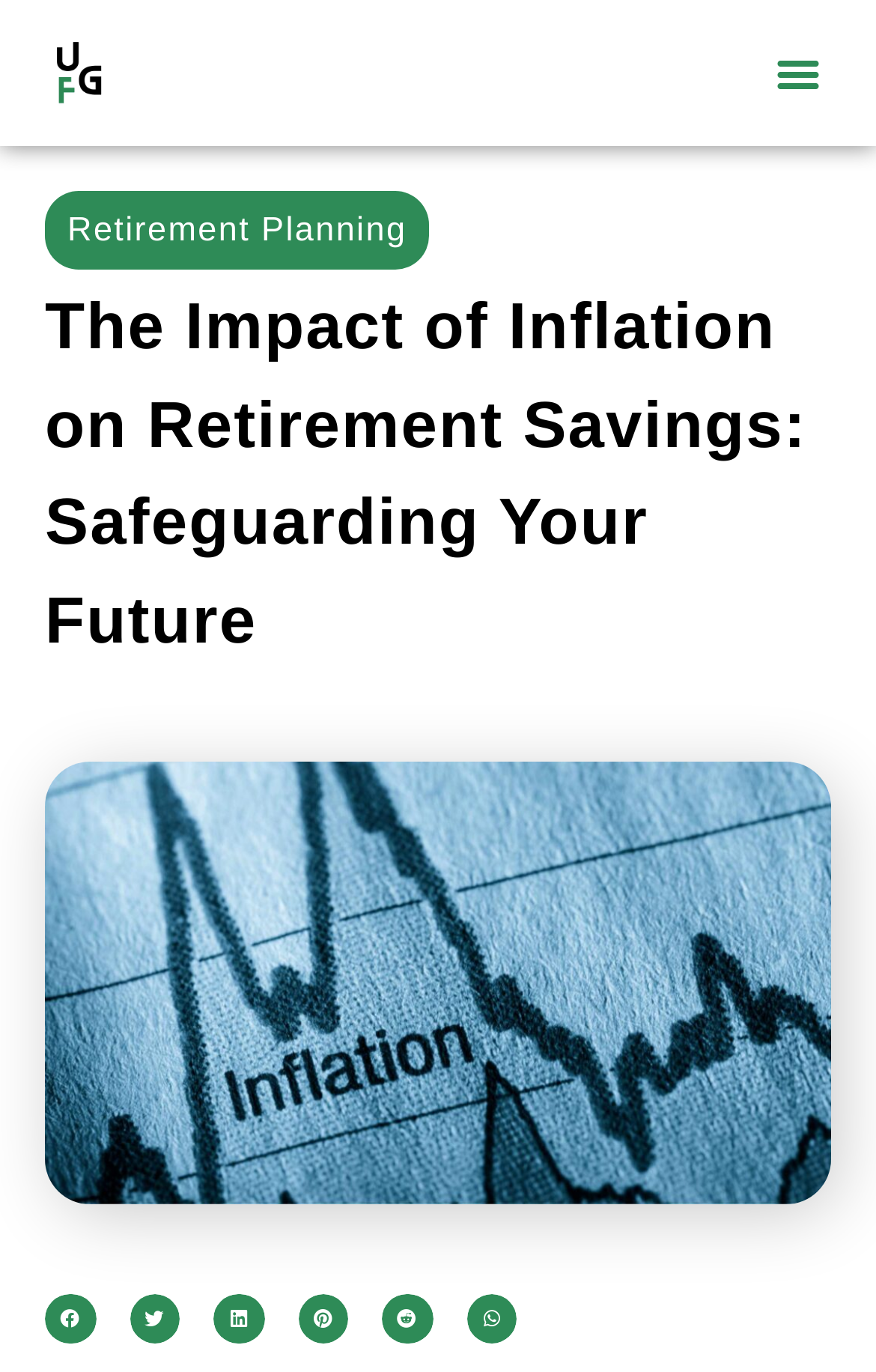Use a single word or phrase to respond to the question:
Is there an image on the webpage?

Yes